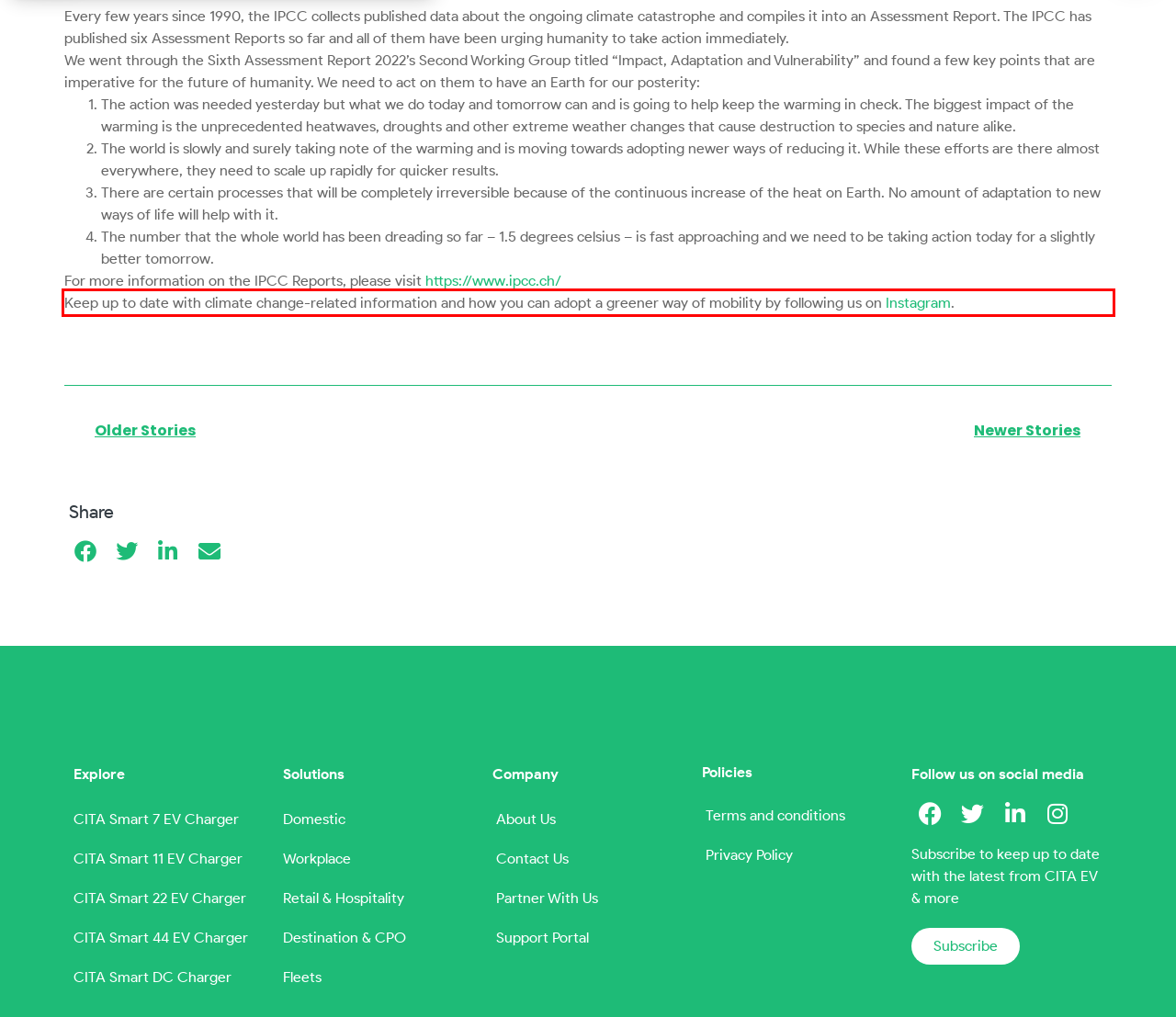Given a screenshot of a webpage containing a red bounding box, perform OCR on the text within this red bounding box and provide the text content.

Keep up to date with climate change-related information and how you can adopt a greener way of mobility by following us on Instagram.